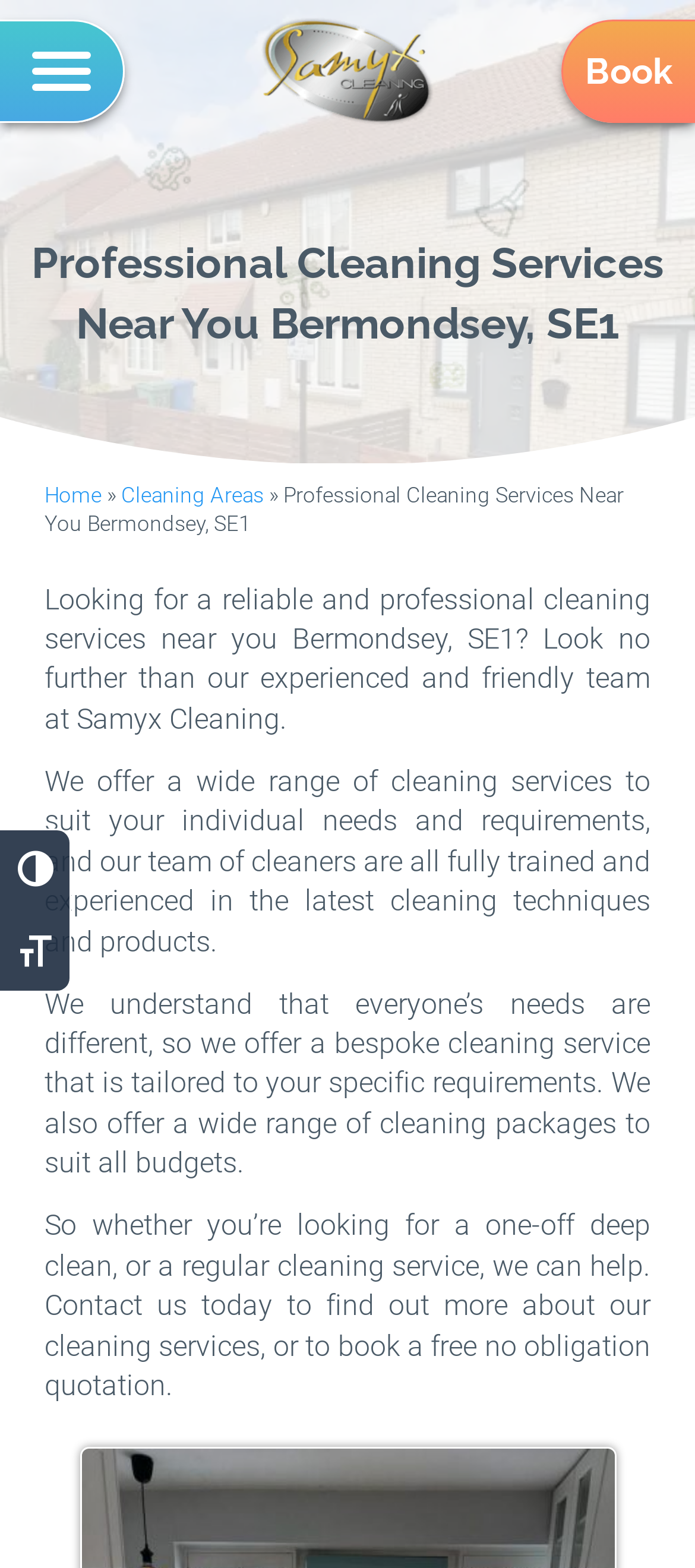Provide a brief response to the question below using one word or phrase:
What is the location of the cleaning services?

Bermondsey, SE1